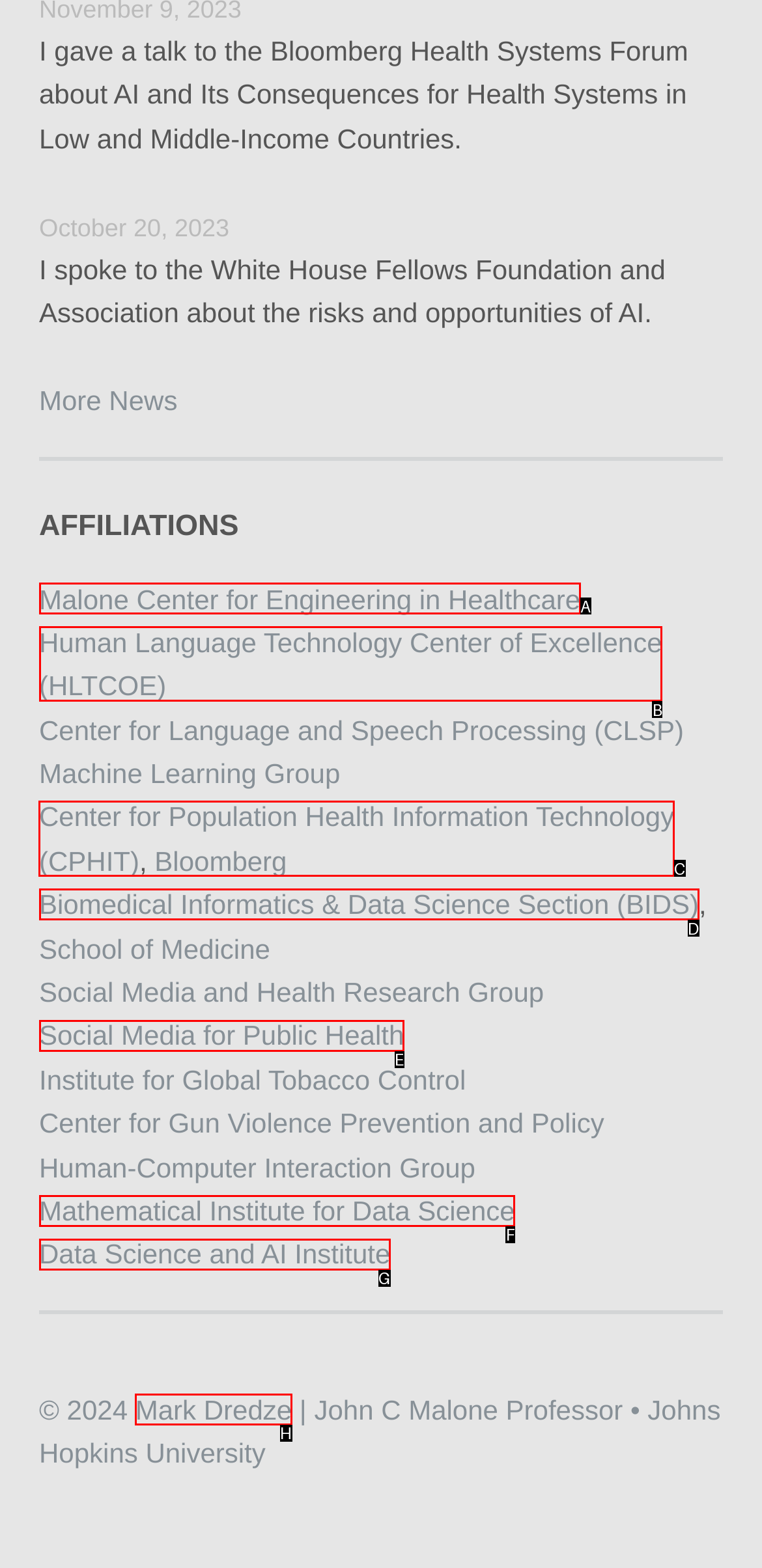Tell me the letter of the correct UI element to click for this instruction: Enter email address. Answer with the letter only.

None